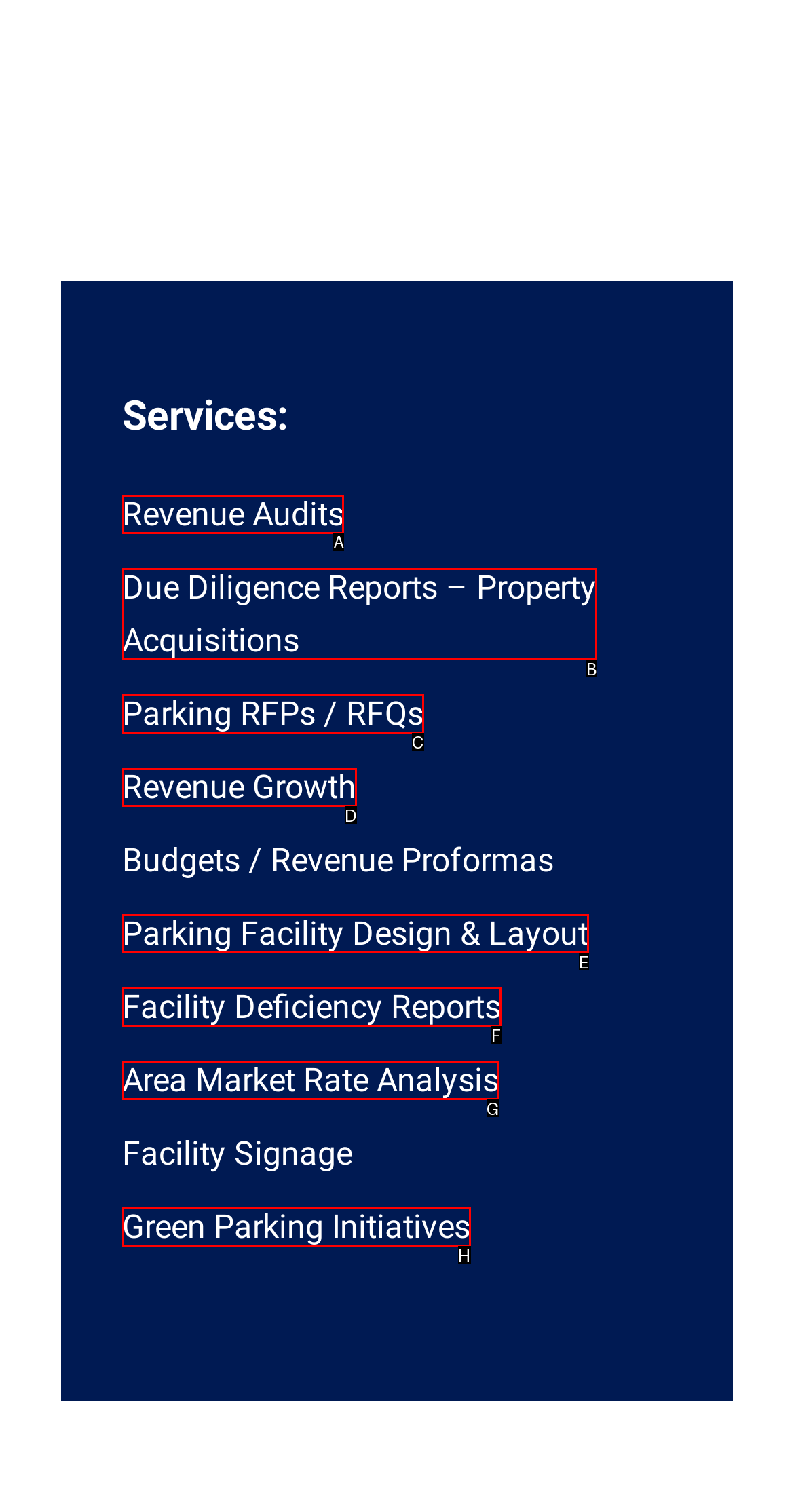Select the letter of the UI element that matches this task: Click on Revenue Audits
Provide the answer as the letter of the correct choice.

A